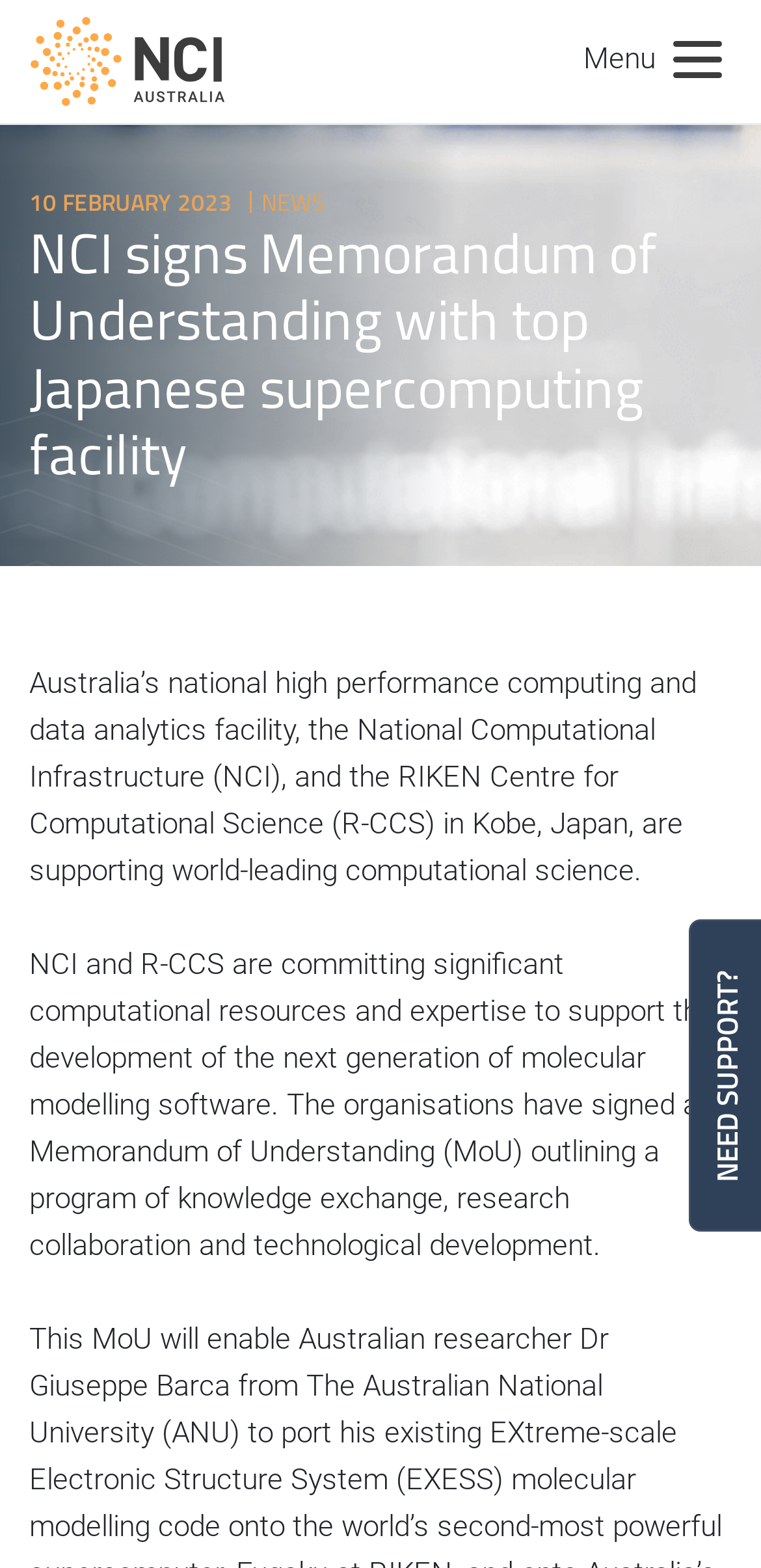Identify the bounding box coordinates for the UI element described as follows: NCI. Use the format (top-left x, top-left y, bottom-right x, bottom-right y) and ensure all values are floating point numbers between 0 and 1.

[0.038, 0.01, 0.295, 0.069]